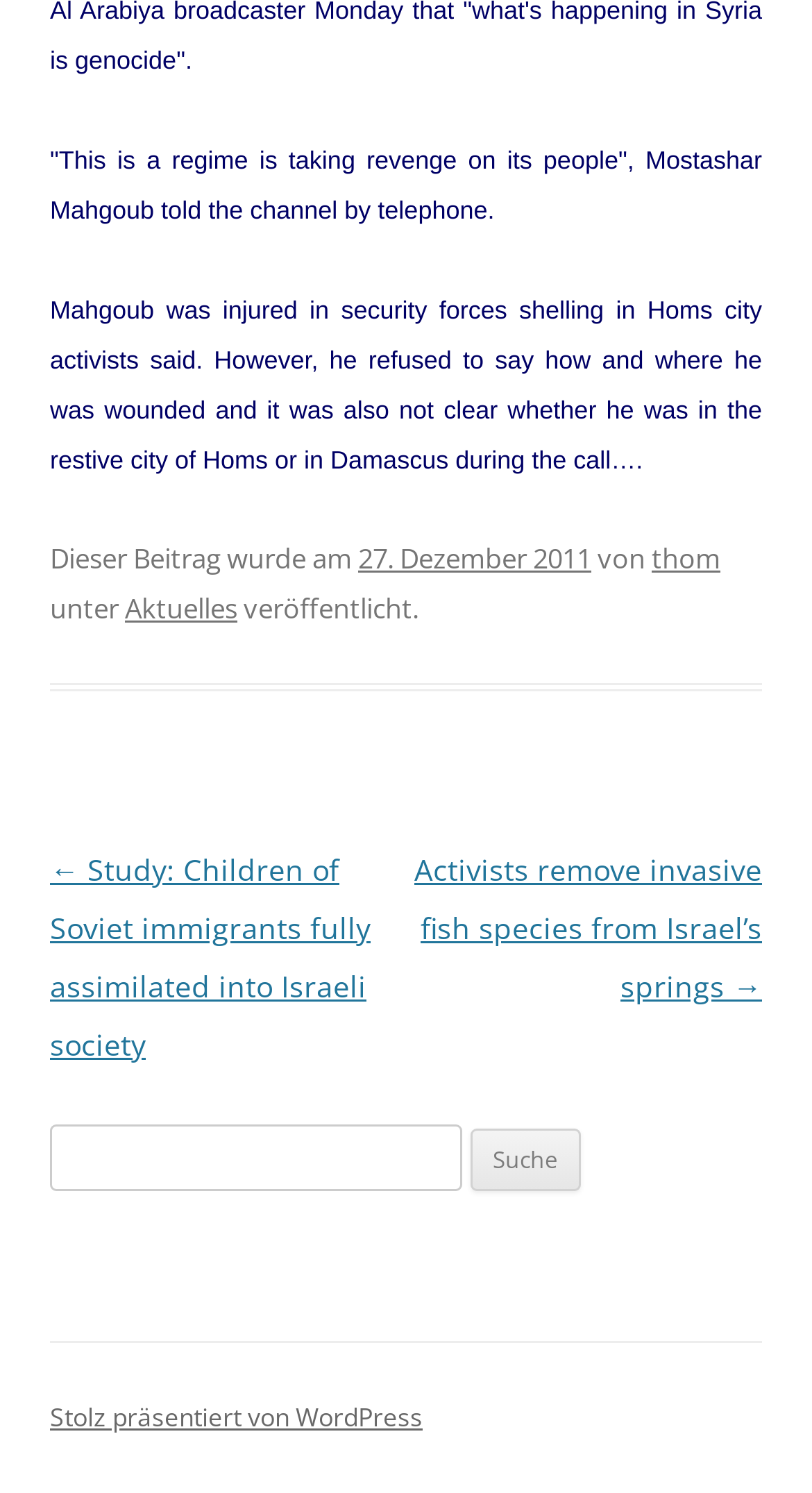Please identify the coordinates of the bounding box that should be clicked to fulfill this instruction: "Click on the next post".

[0.51, 0.569, 0.938, 0.674]